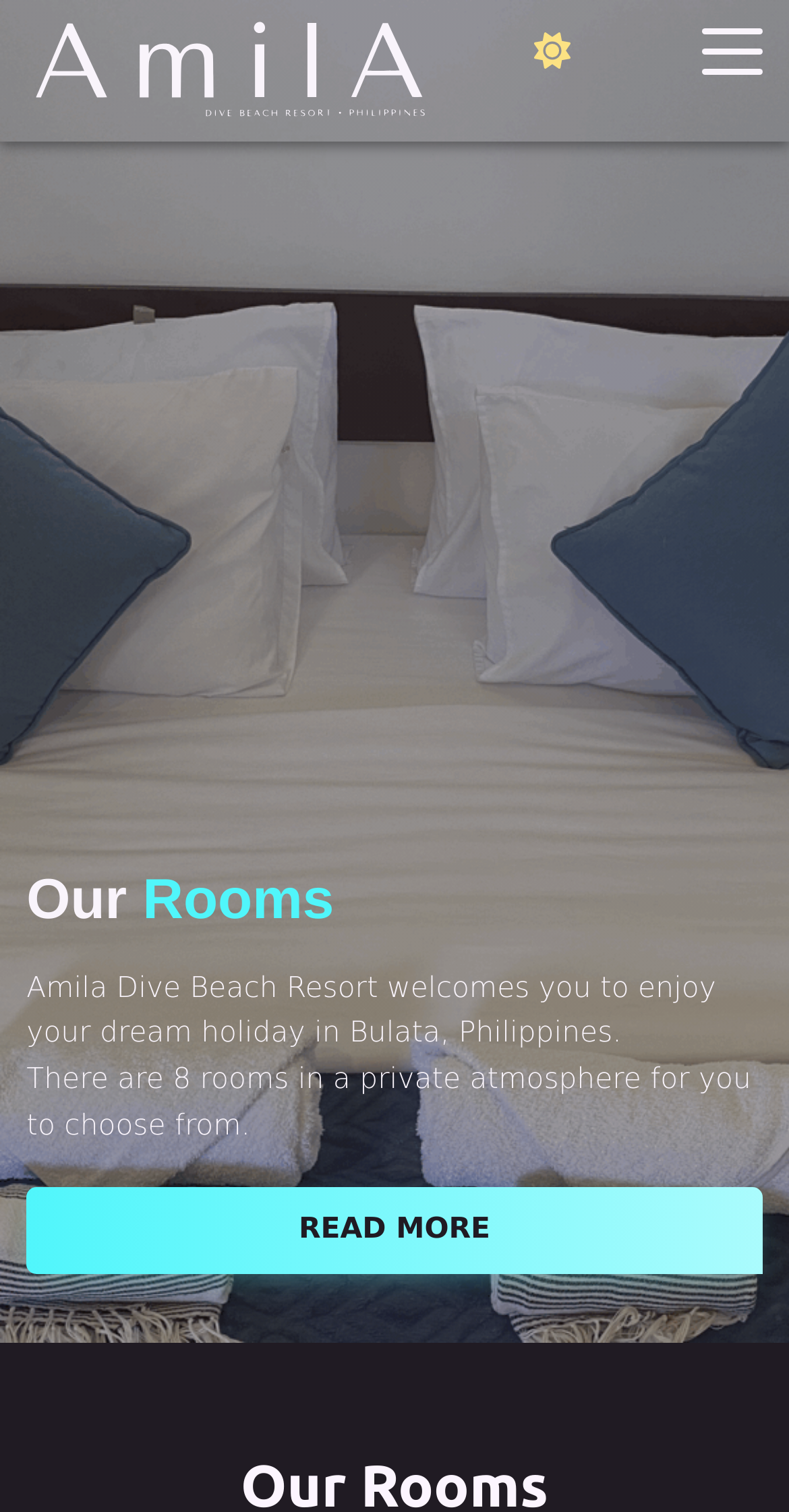Is there a pool in the resort?
Use the information from the image to give a detailed answer to the question.

I found this information in the meta description that says 'All our accommodation are in front of our pool', implying that there is a pool in the resort.